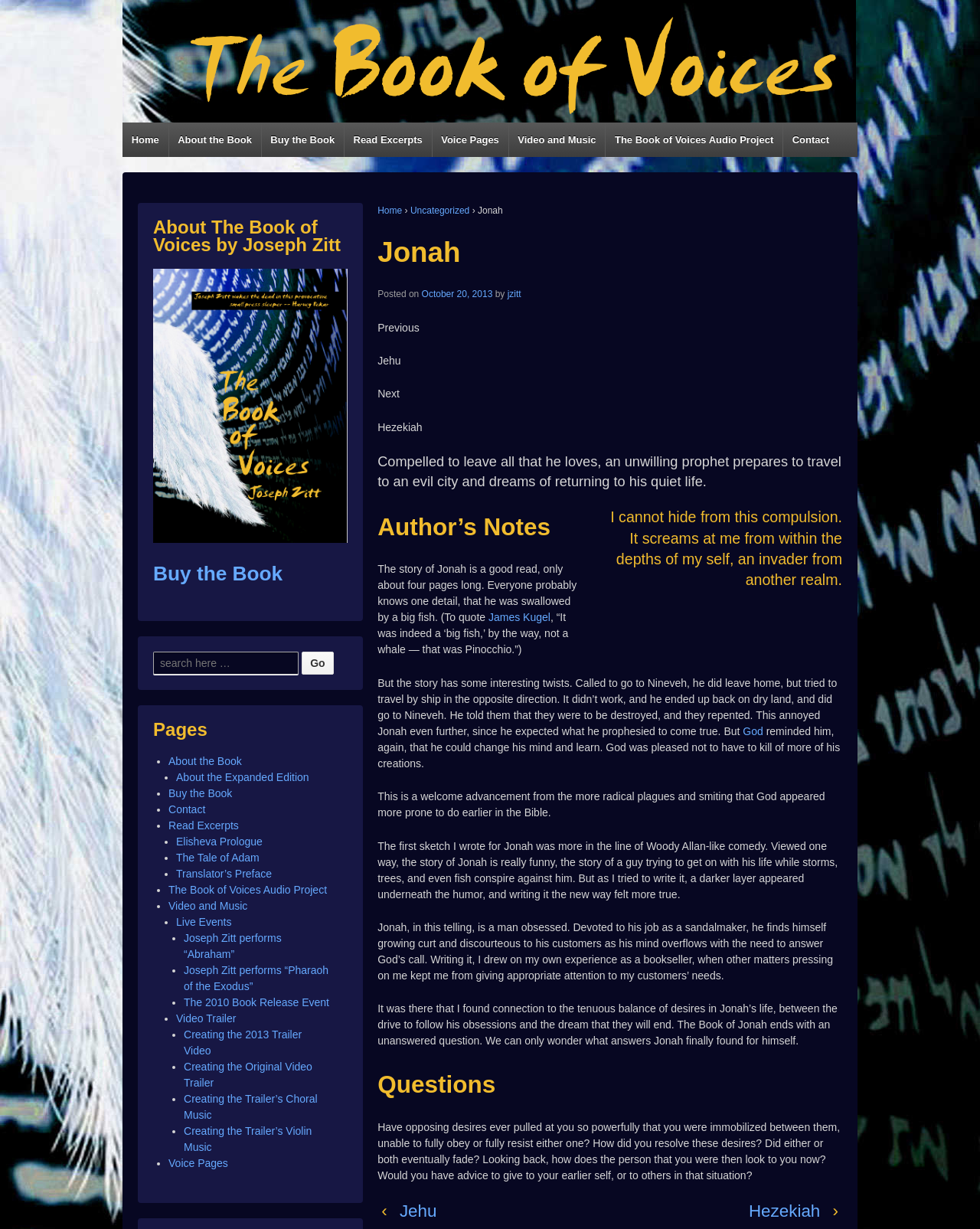What is the name of the author?
Answer the question with as much detail as possible.

The author's name can be found in the heading 'About The Book of Voices by Joseph Zitt' on the webpage. This suggests that Joseph Zitt is the author of the book.